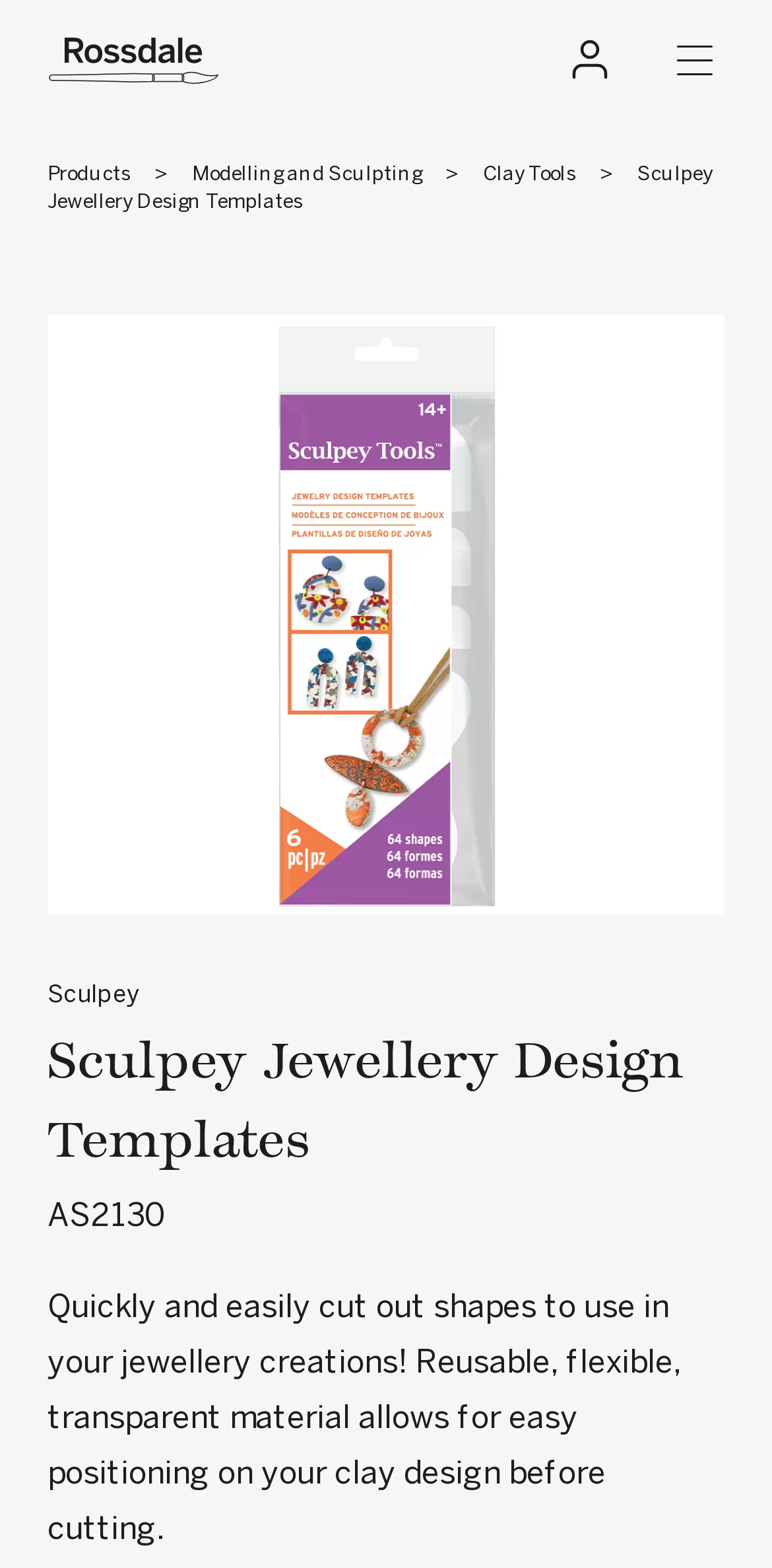Determine the bounding box for the UI element that matches this description: "Products".

[0.062, 0.106, 0.169, 0.117]